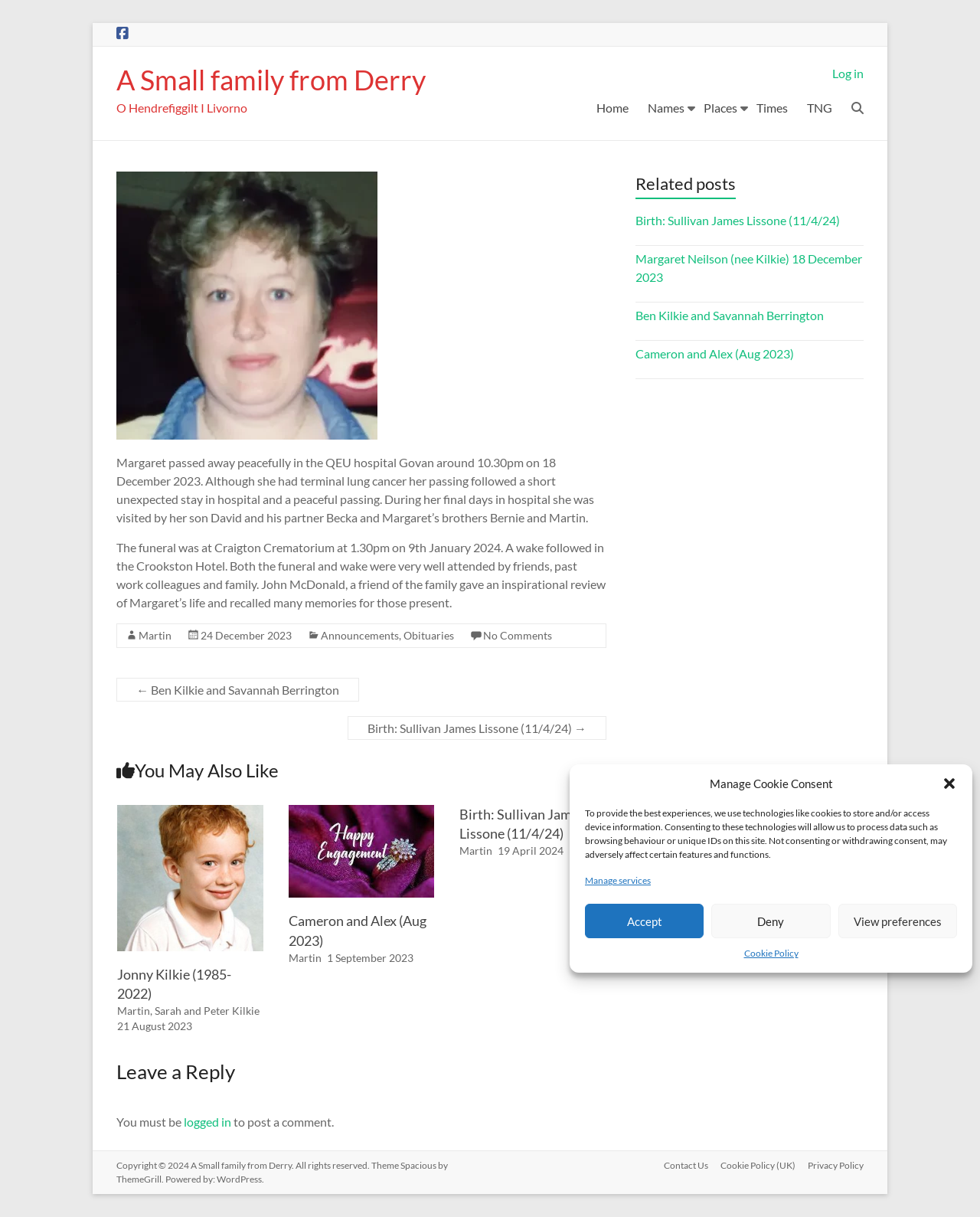Please find the bounding box coordinates of the clickable region needed to complete the following instruction: "Contact 'Us'". The bounding box coordinates must consist of four float numbers between 0 and 1, i.e., [left, top, right, bottom].

[0.665, 0.952, 0.723, 0.965]